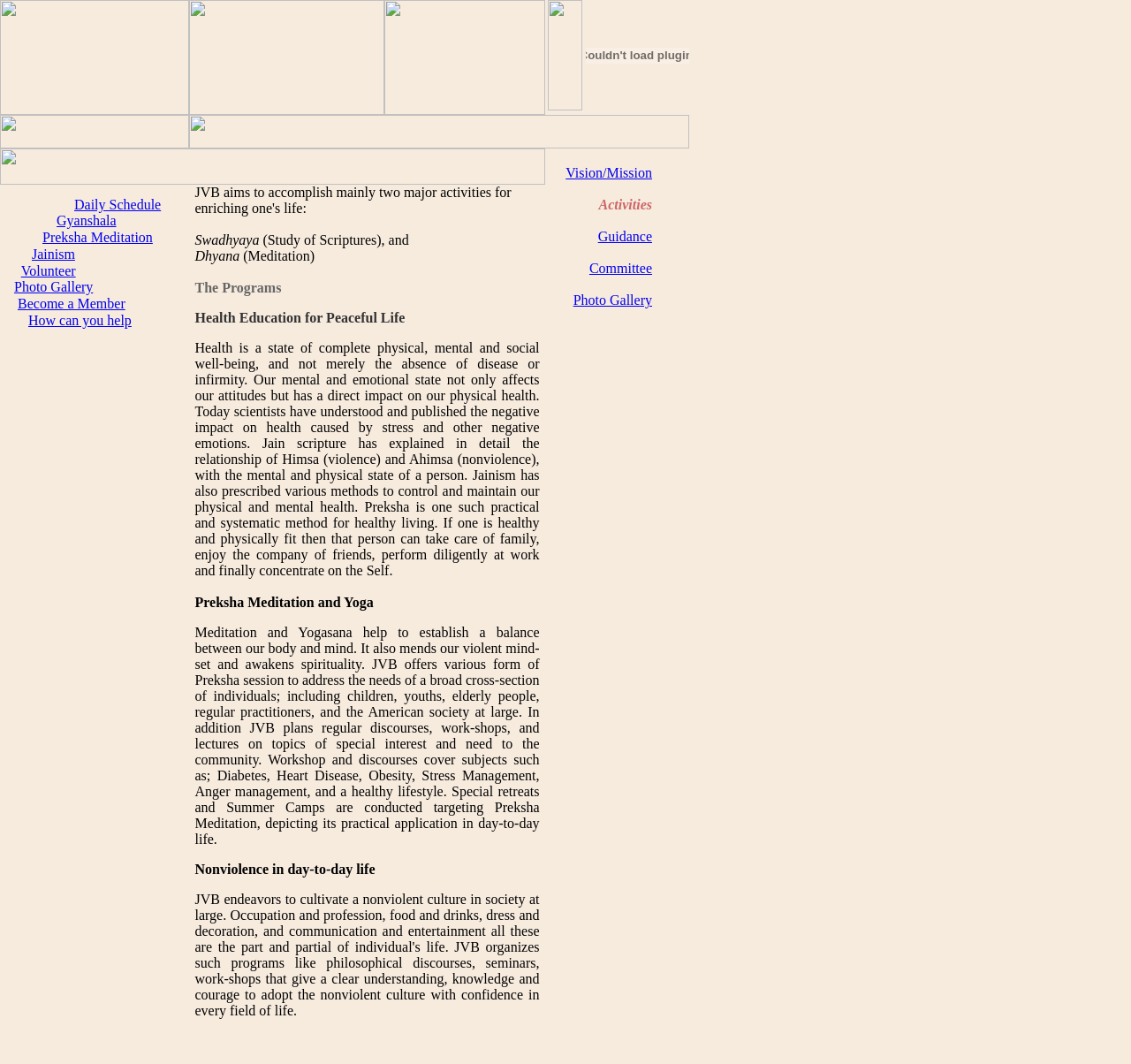Provide an in-depth caption for the contents of the webpage.

The webpage is about Jain Vishwa Bharati, a university that focuses on Jainism and meditation. At the top of the page, there are four images arranged horizontally, each taking up about a quarter of the width of the page. Below these images, there is a row of five images, each with a link to a different section of the website, including Vision/Mission, Activities, Guidance, Committee, and Photo Gallery.

On the left side of the page, there is a vertical menu with links to various sections, including Daily Schedule, Gyanshala, Preksha Meditation, Jainism, Volunteer, Photo Gallery, Become a Member, and How can you help. Each link is separated by a small gap, and the menu takes up about a quarter of the height of the page.

On the right side of the page, there is a large block of text that describes the mission and activities of Jain Vishwa Bharati. The text explains that the university aims to enrich one's life through Swadhyaya (Study of Scriptures) and Dhyana (Meditation), and that it offers programs on Health Education for Peaceful Life, which focuses on the relationship between mental and physical health. The text also mentions Preksha, a practical method for healthy living.

Overall, the webpage has a simple and organized layout, with clear headings and concise text. The use of images and links makes it easy to navigate and find information about Jain Vishwa Bharati and its activities.